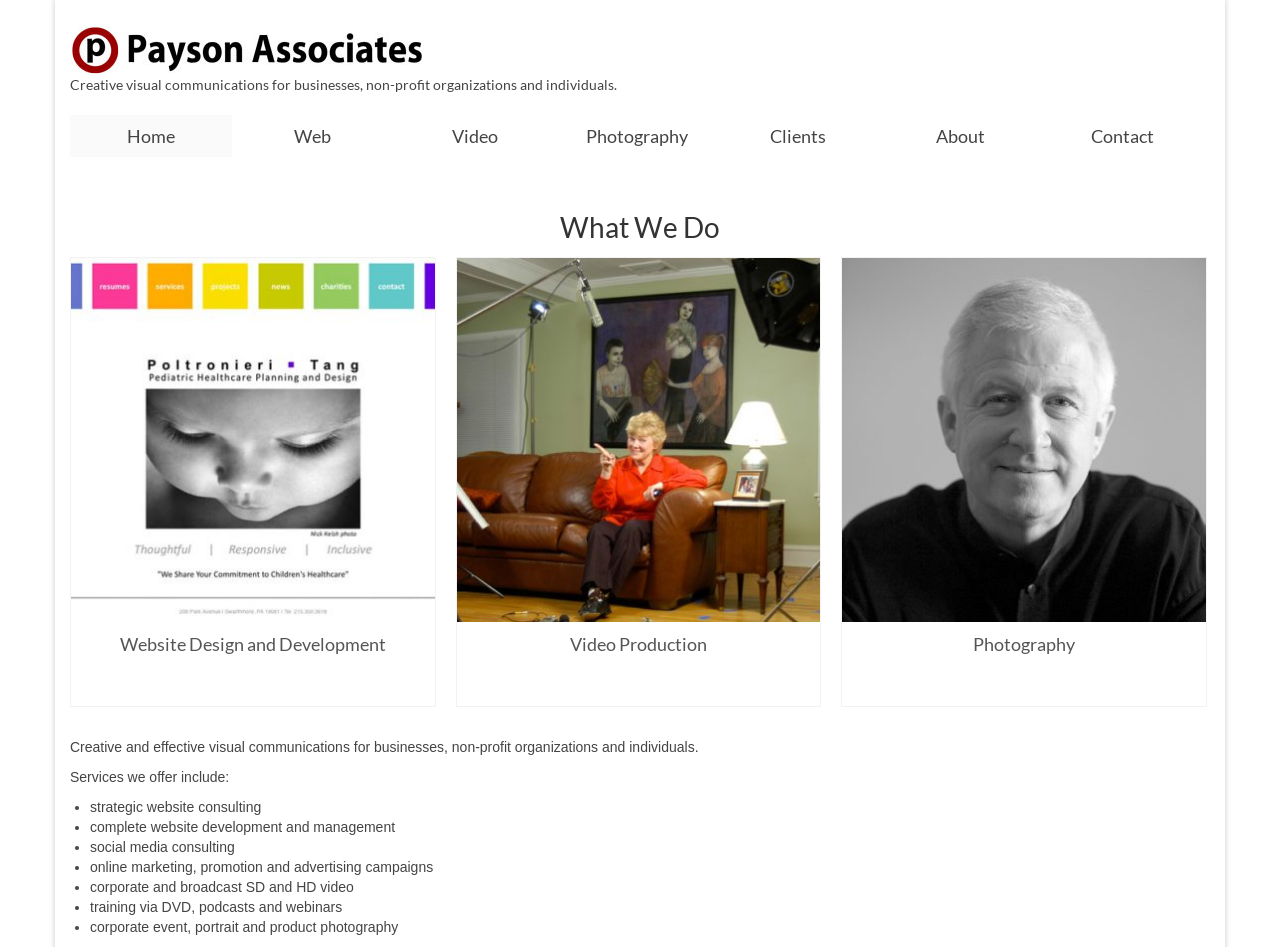Please predict the bounding box coordinates (top-left x, top-left y, bottom-right x, bottom-right y) for the UI element in the screenshot that fits the description: Website Design and Development

[0.055, 0.667, 0.34, 0.692]